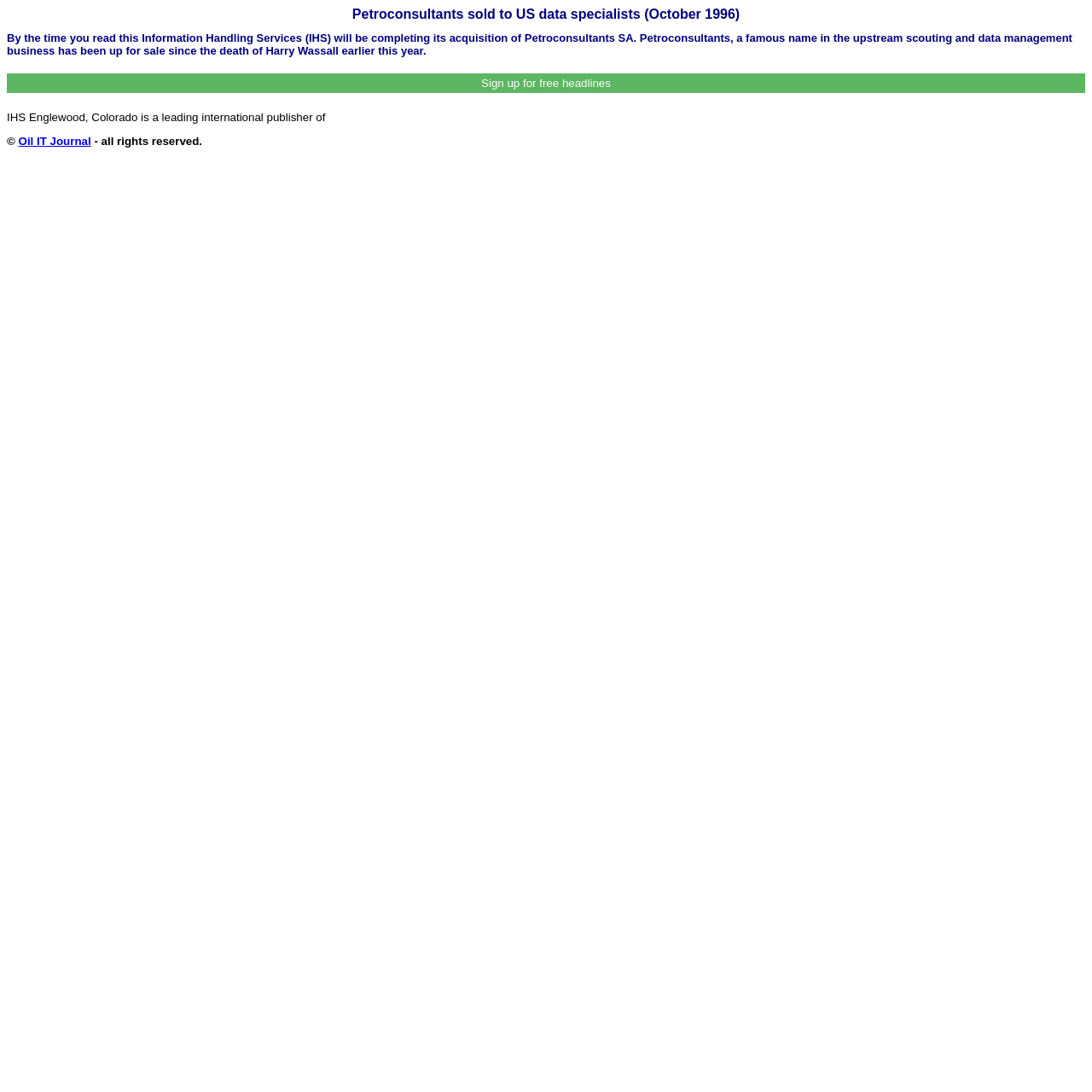Please answer the following question using a single word or phrase: 
What is the name of the publisher?

IHS